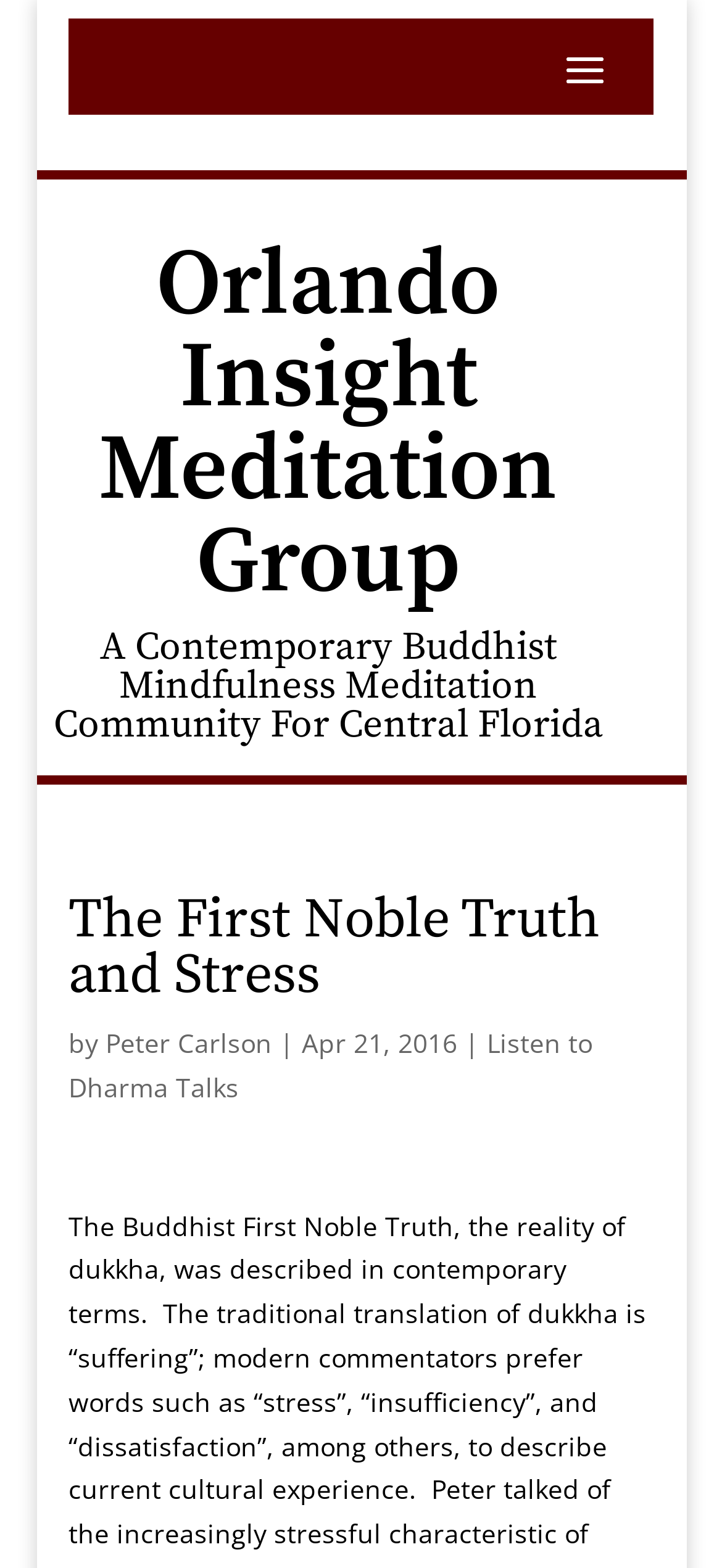Who wrote the article about the First Noble Truth? Observe the screenshot and provide a one-word or short phrase answer.

Peter Carlson